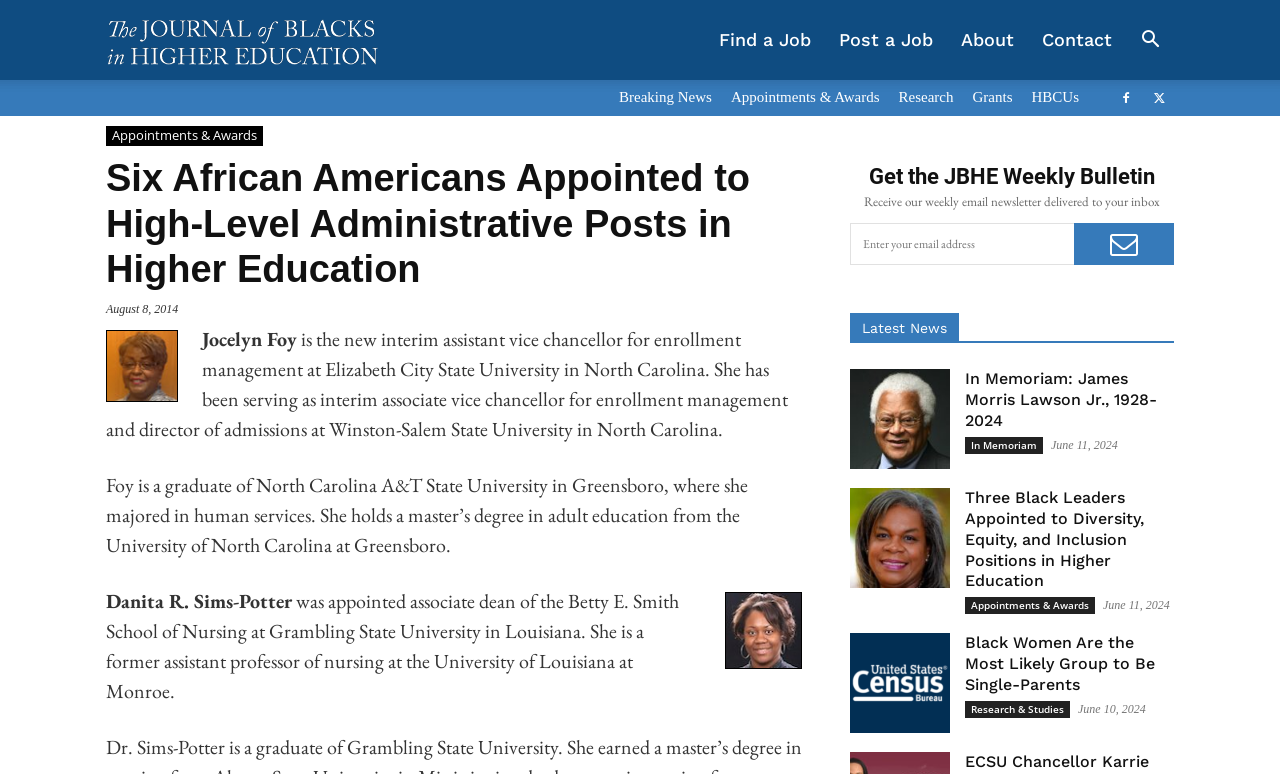Find the bounding box coordinates of the element you need to click on to perform this action: 'Enter email address in the textbox'. The coordinates should be represented by four float values between 0 and 1, in the format [left, top, right, bottom].

[0.664, 0.288, 0.839, 0.343]